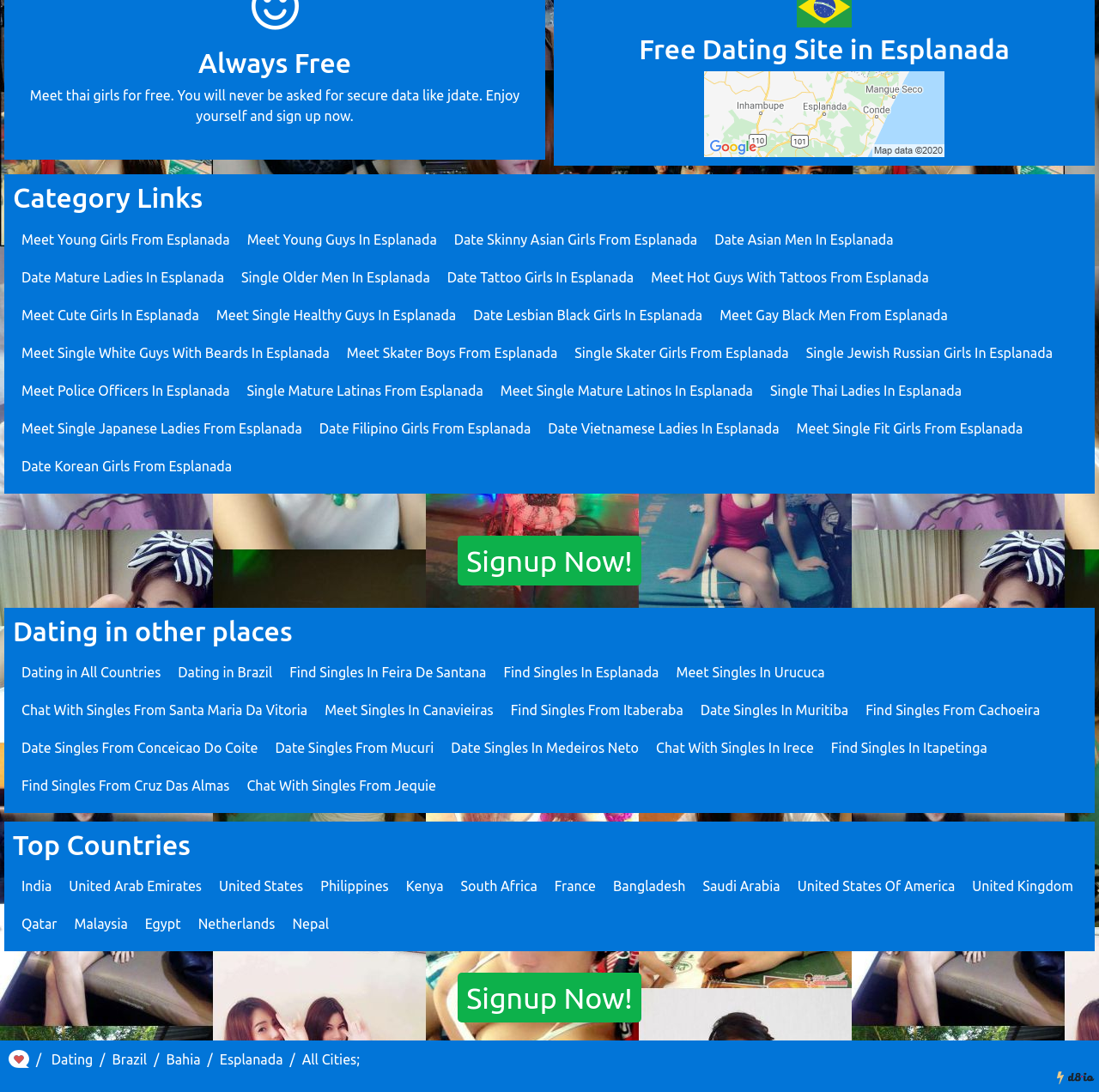Is registration required to use the website?
Please provide a single word or phrase as the answer based on the screenshot.

Yes